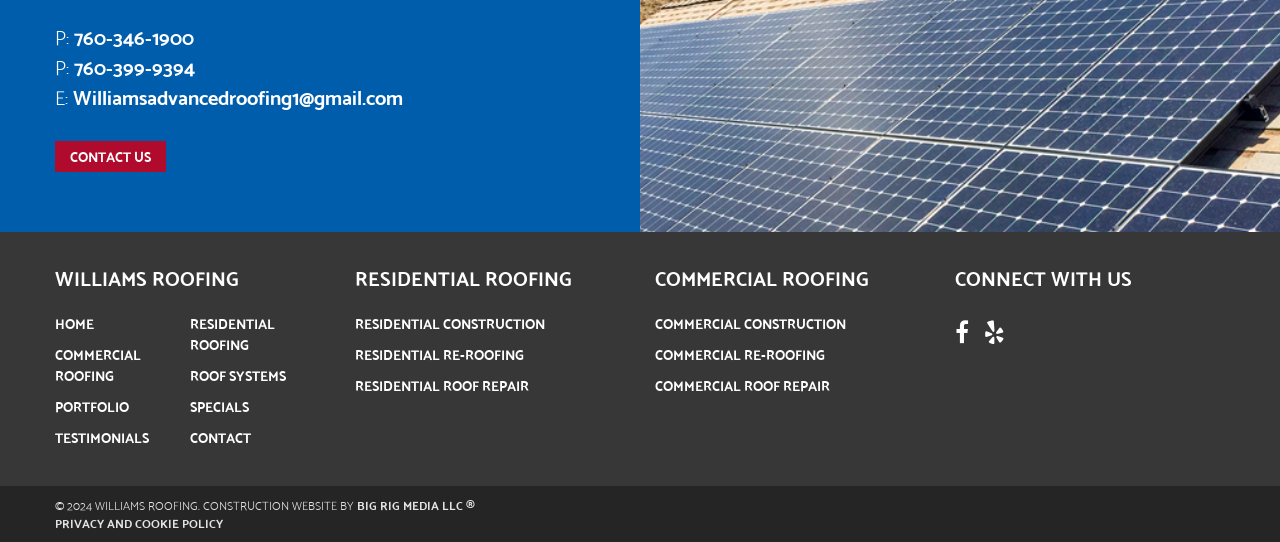Identify the bounding box for the described UI element. Provide the coordinates in (top-left x, top-left y, bottom-right x, bottom-right y) format with values ranging from 0 to 1: Privacy and Cookie Policy

[0.043, 0.945, 0.174, 0.984]